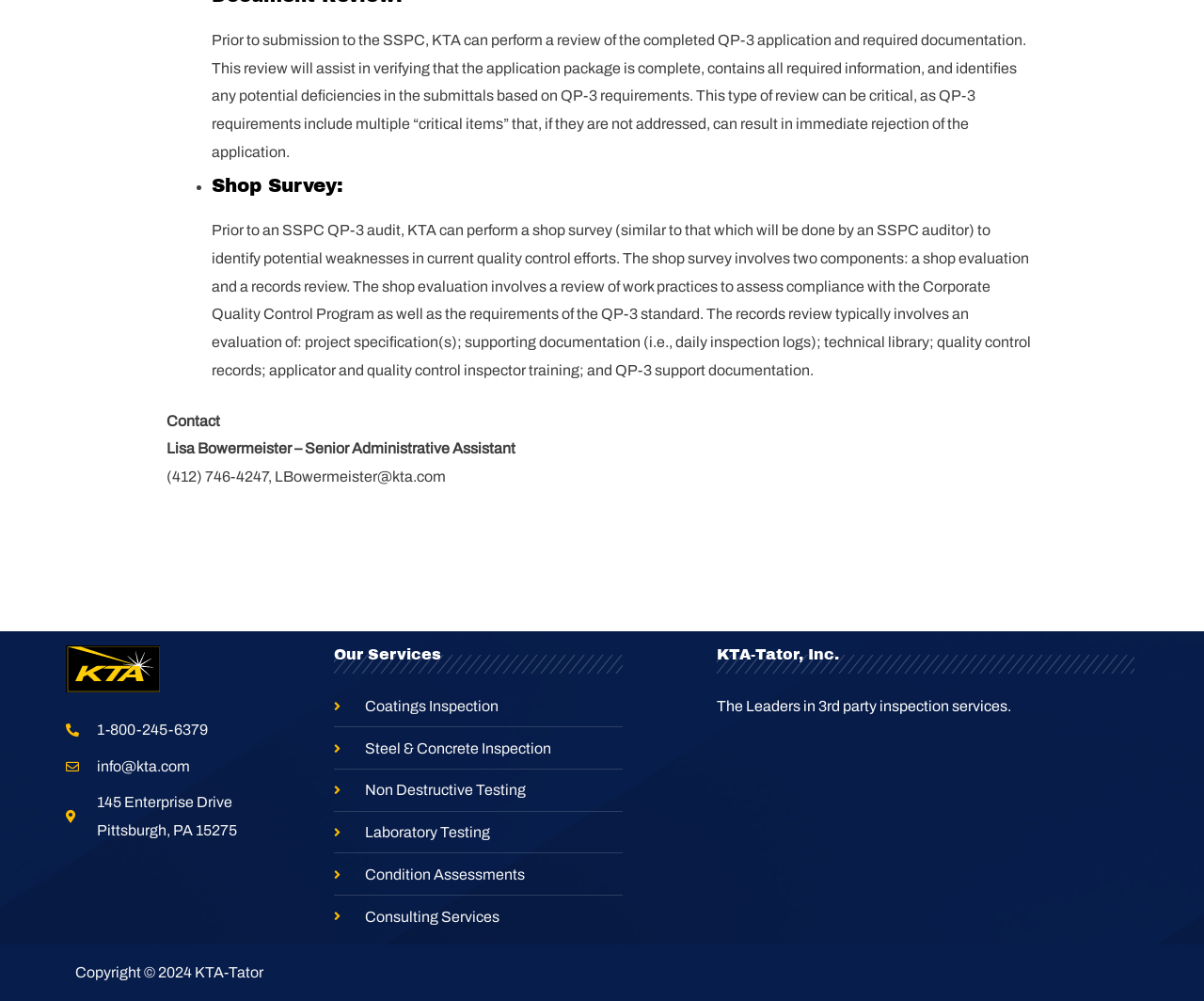What service does KTA offer to assist with QP-3 application?
Using the image as a reference, answer with just one word or a short phrase.

Review and shop survey